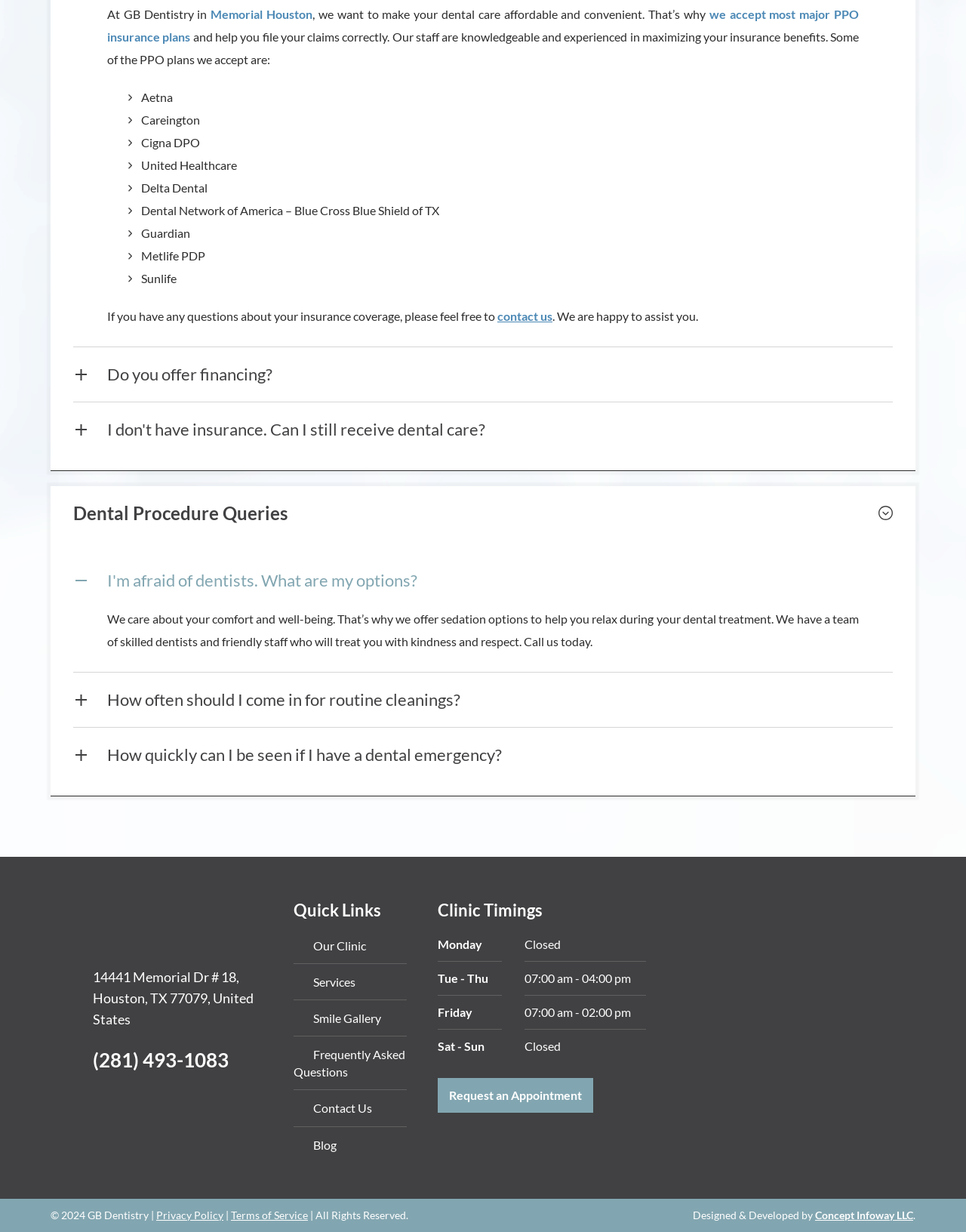What insurance plans does GB Dentistry accept?
Using the details from the image, give an elaborate explanation to answer the question.

The webpage lists several insurance plans accepted by GB Dentistry, including Aetna, Careington, Cigna DPO, United Healthcare, Delta Dental, and more. This information is provided under the 'What insurance do you accept?' section.